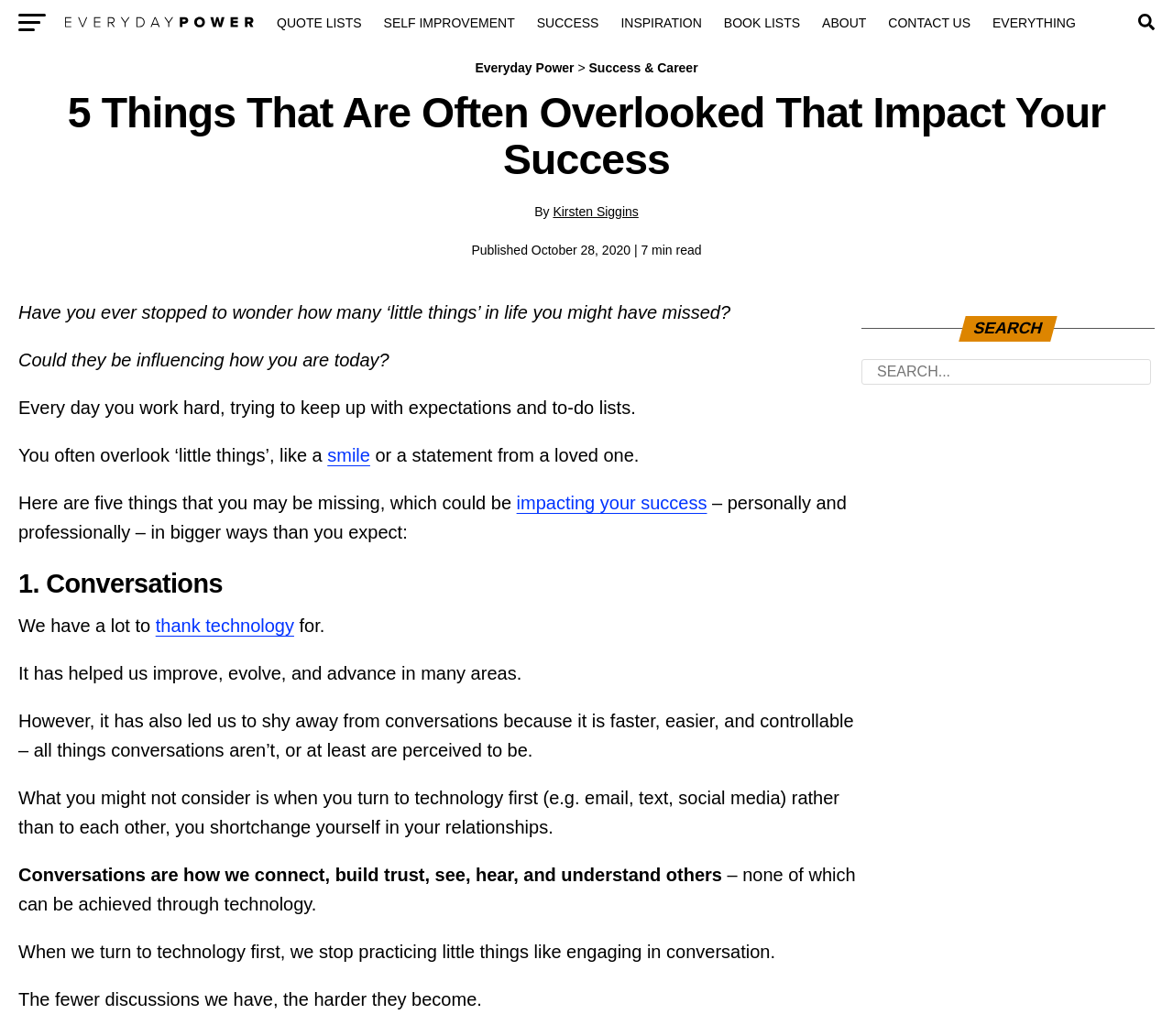What is the title or heading displayed on the webpage?

5 Things That Are Often Overlooked That Impact Your Success